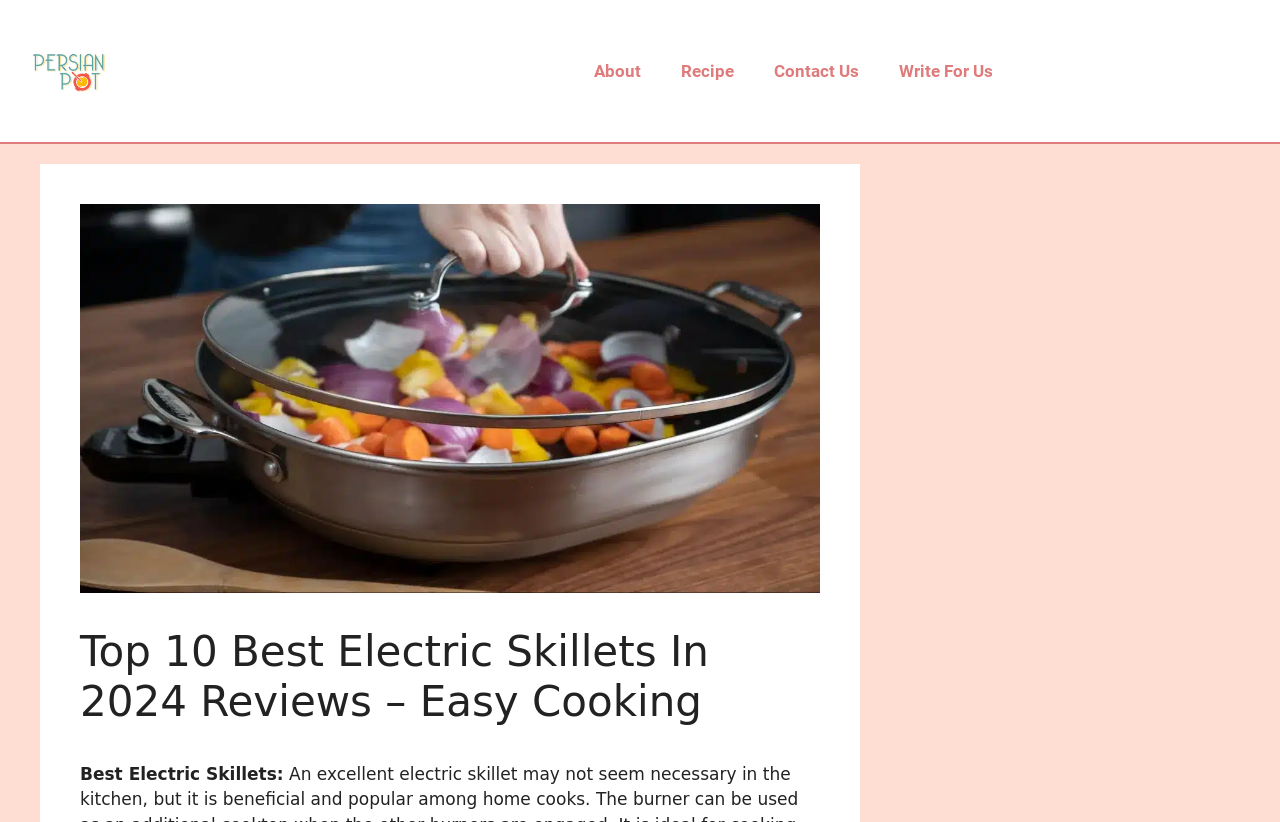Provide the bounding box coordinates of the HTML element this sentence describes: "Write For Us". The bounding box coordinates consist of four float numbers between 0 and 1, i.e., [left, top, right, bottom].

[0.687, 0.059, 0.792, 0.115]